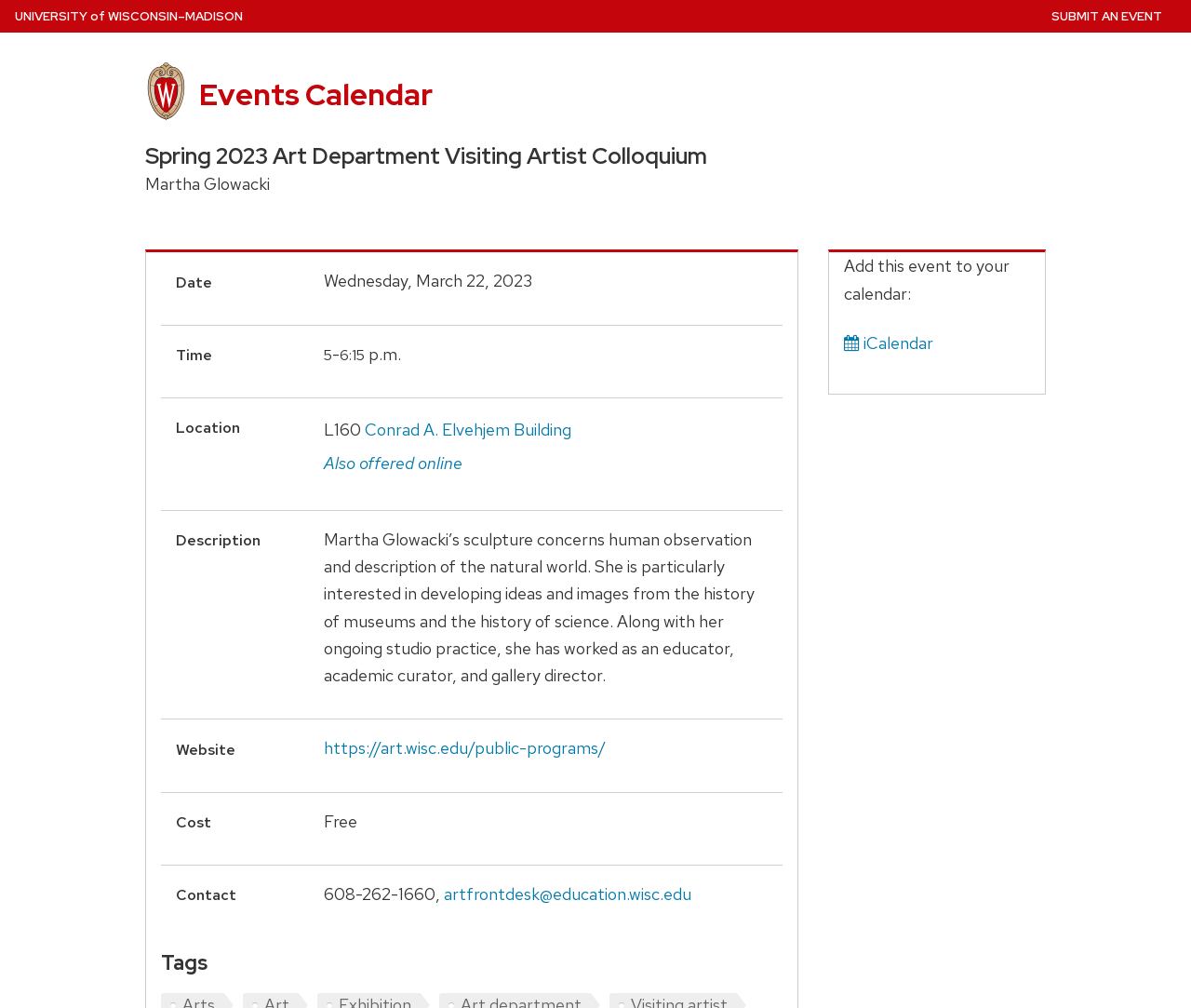What is the event date?
Give a one-word or short-phrase answer derived from the screenshot.

Wednesday, March 22, 2023